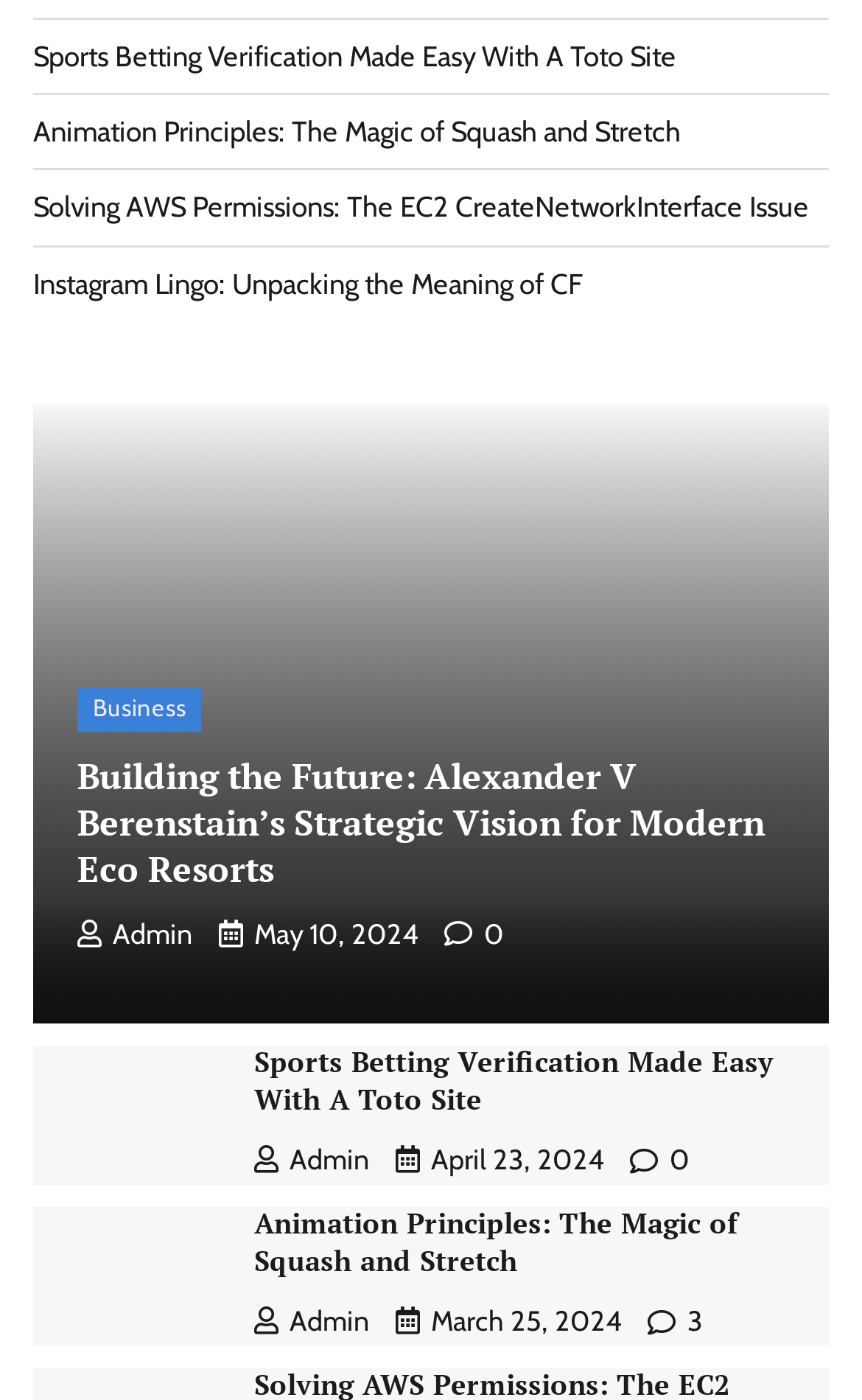Using the information from the screenshot, answer the following question thoroughly:
How many admin links are on this webpage?

I counted the number of links with the text ' Admin', which are likely to be admin links. There are 3 such links on this webpage.